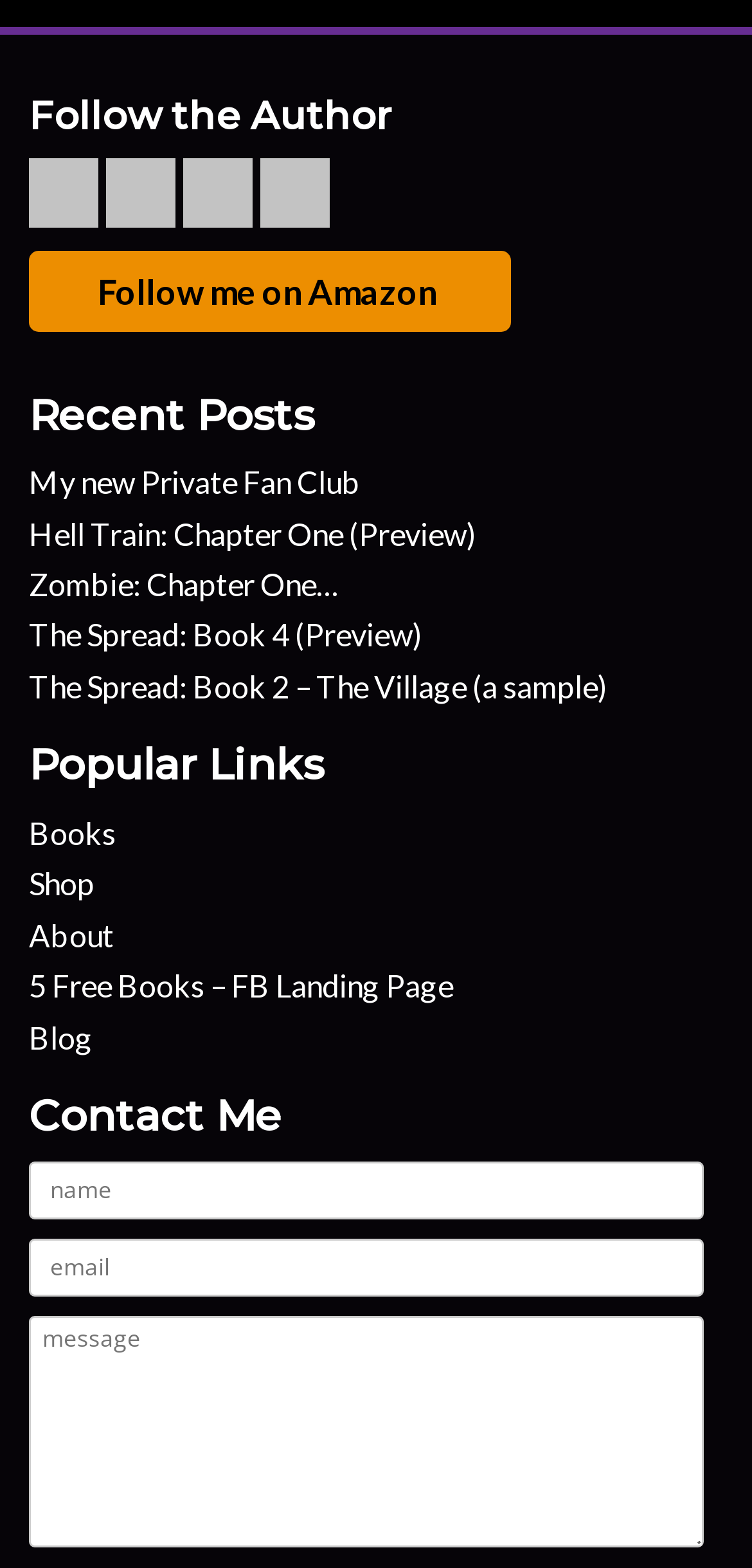What is the author's social media platform?
Please use the image to provide a one-word or short phrase answer.

Facebook, Twitter, Instagram, Goodreads